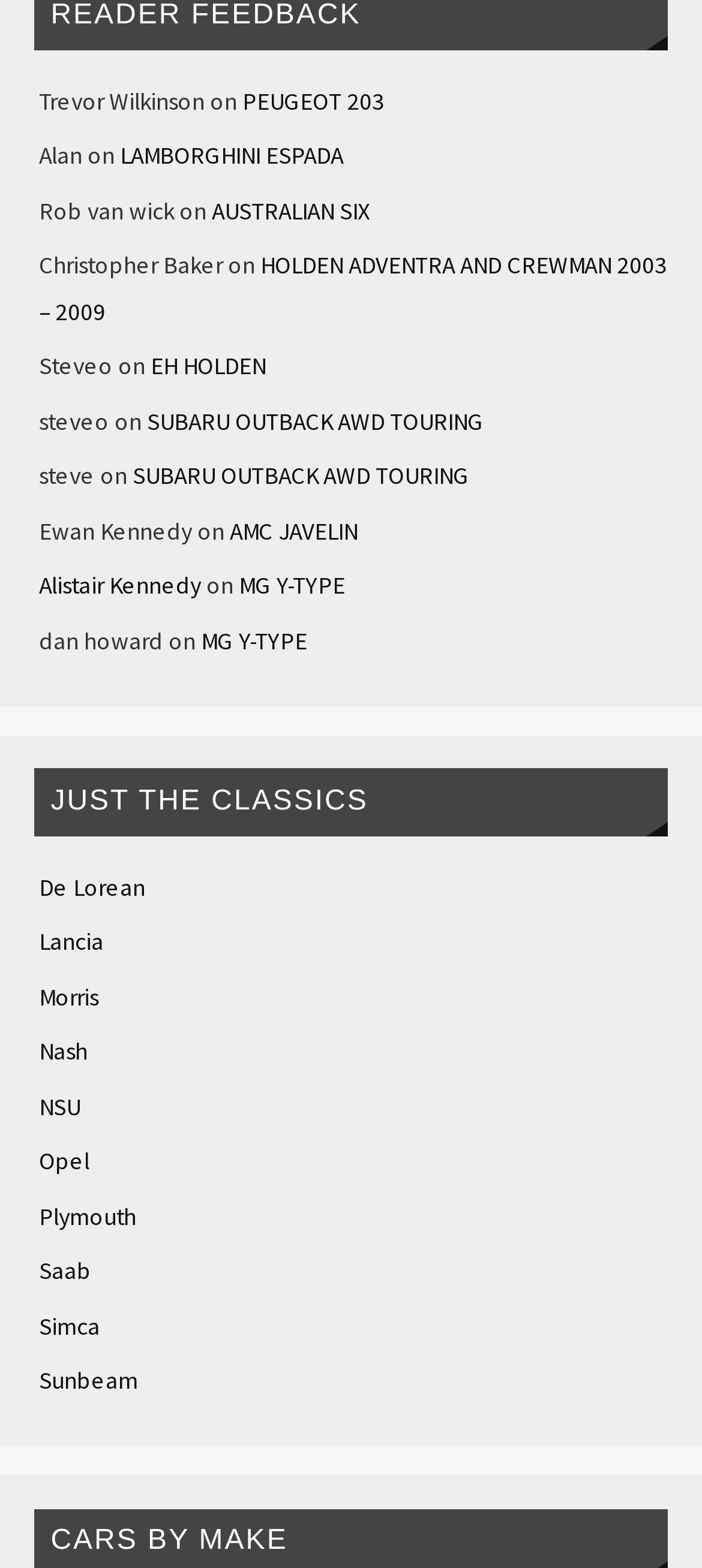What is the name of the person associated with MG Y-TYPE?
Look at the screenshot and give a one-word or phrase answer.

Alistair Kennedy